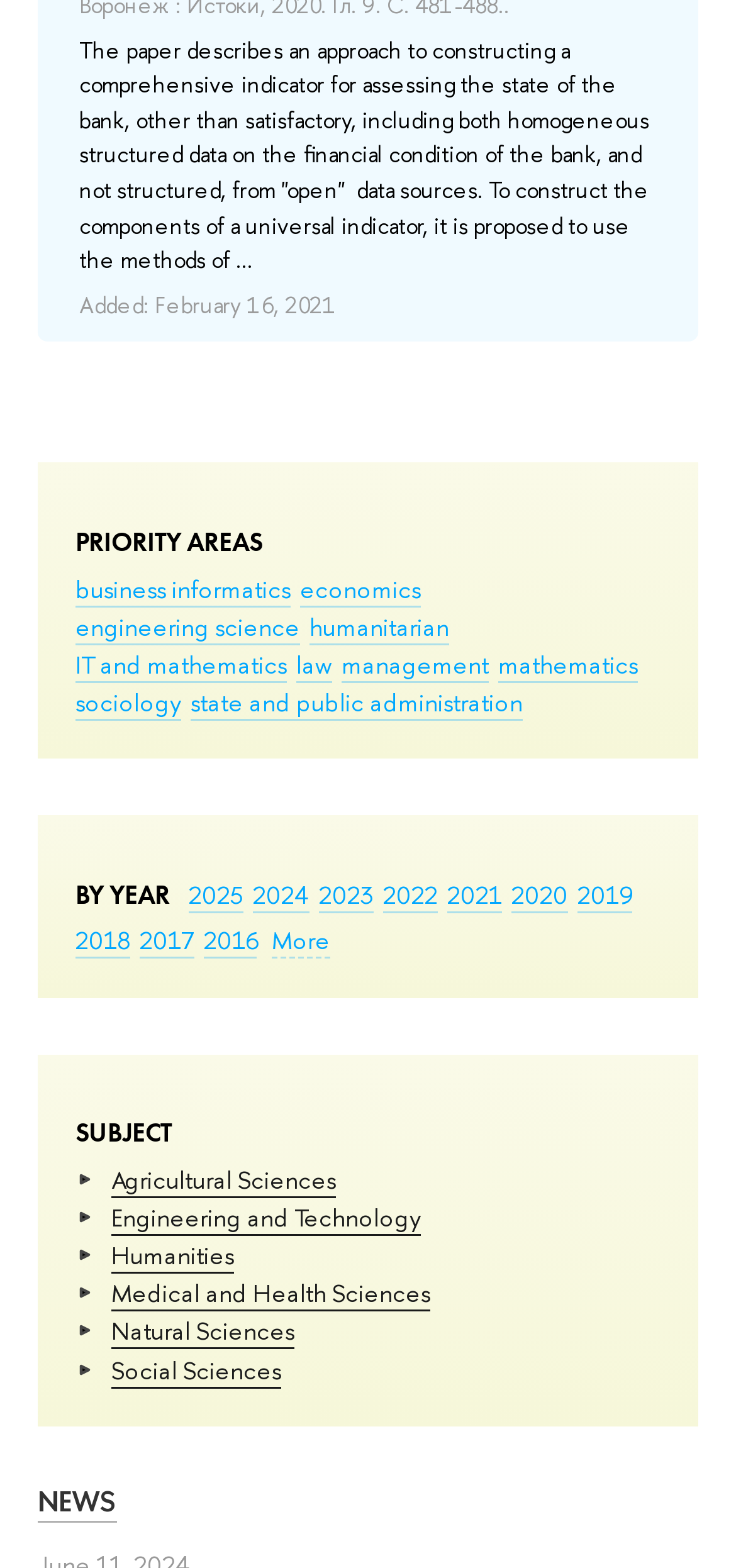Determine the bounding box coordinates of the clickable element to achieve the following action: 'Select the '2021' option'. Provide the coordinates as four float values between 0 and 1, formatted as [left, top, right, bottom].

[0.608, 0.559, 0.682, 0.582]